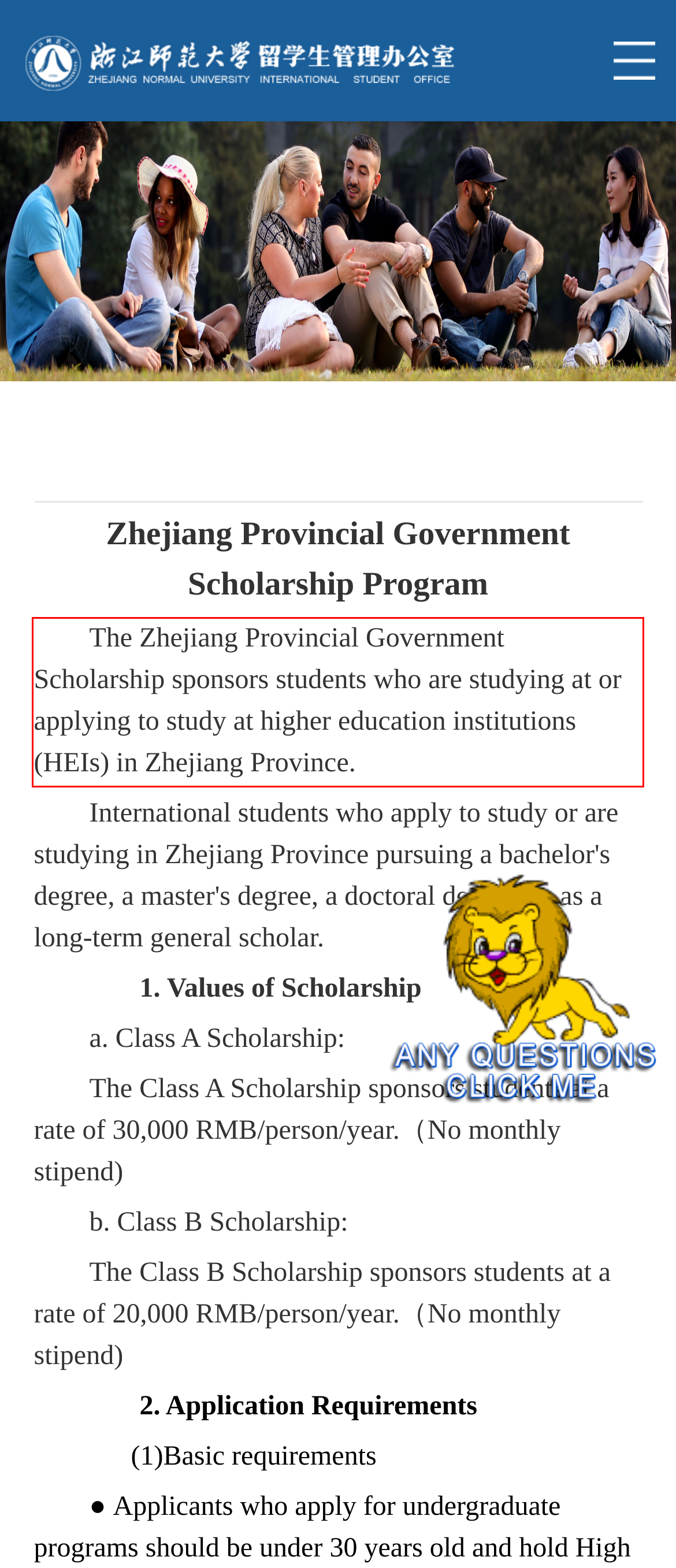From the screenshot of the webpage, locate the red bounding box and extract the text contained within that area.

The Zhejiang Provincial Government Scholarship sponsors students who are studying at or applying to study at higher education institutions (HEIs) in Zhejiang Province.